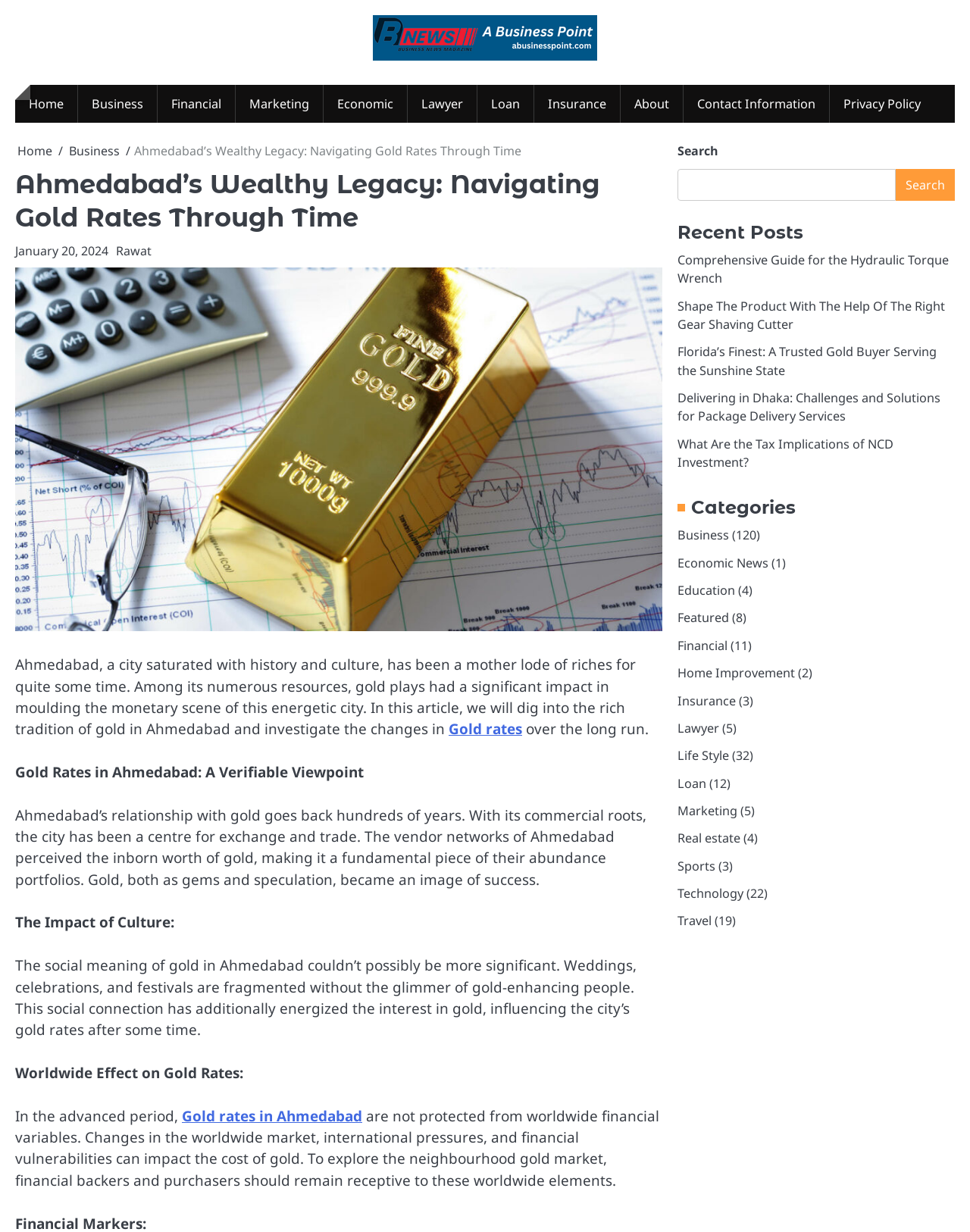Using the webpage screenshot, find the UI element described by Gold rates in Ahmedabad. Provide the bounding box coordinates in the format (top-left x, top-left y, bottom-right x, bottom-right y), ensuring all values are floating point numbers between 0 and 1.

[0.188, 0.898, 0.373, 0.914]